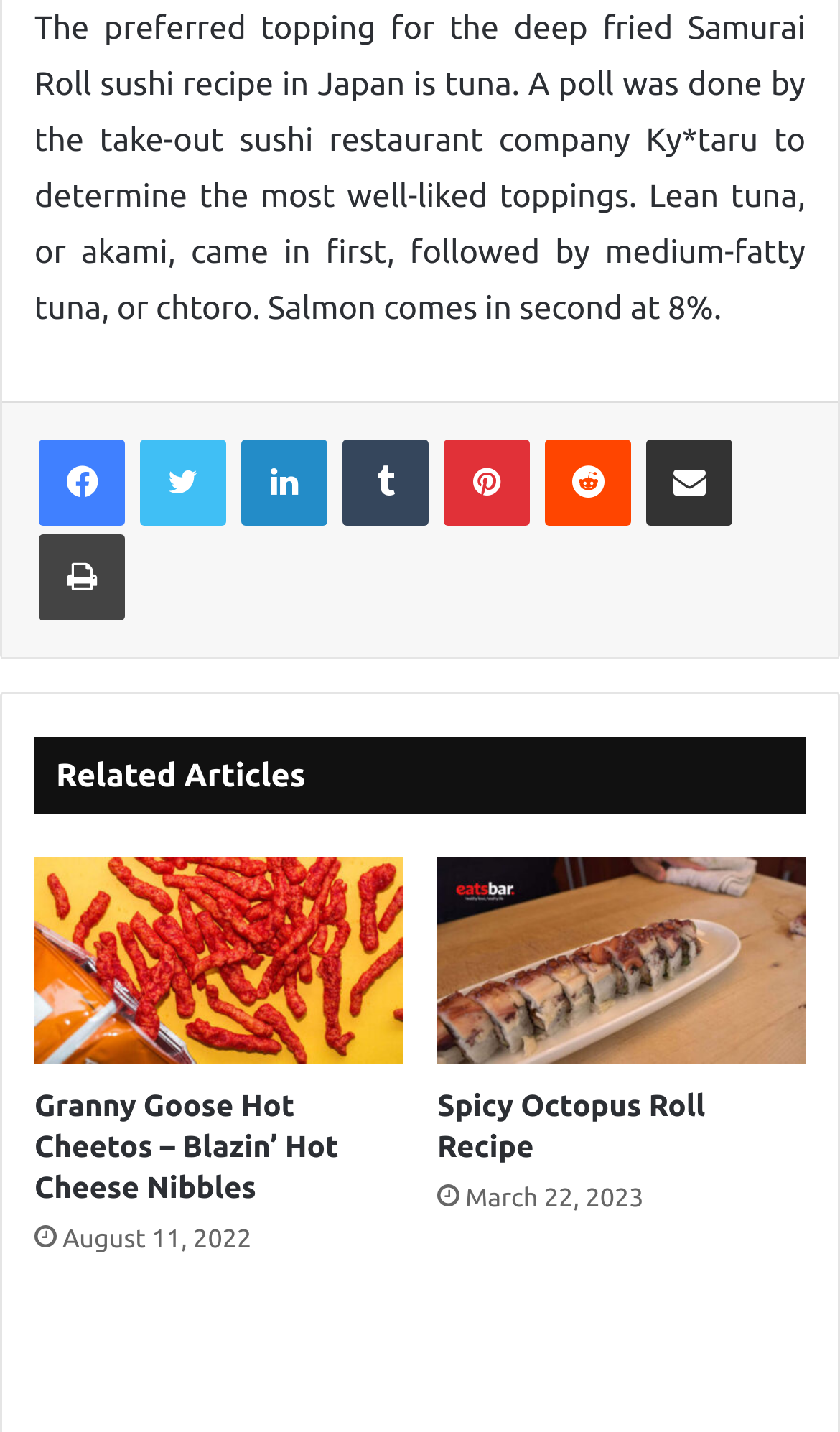What is the topic of the article with the image 'Meat Pie Strain'?
Refer to the screenshot and answer in one word or phrase.

Granny Goose Hot Cheetos